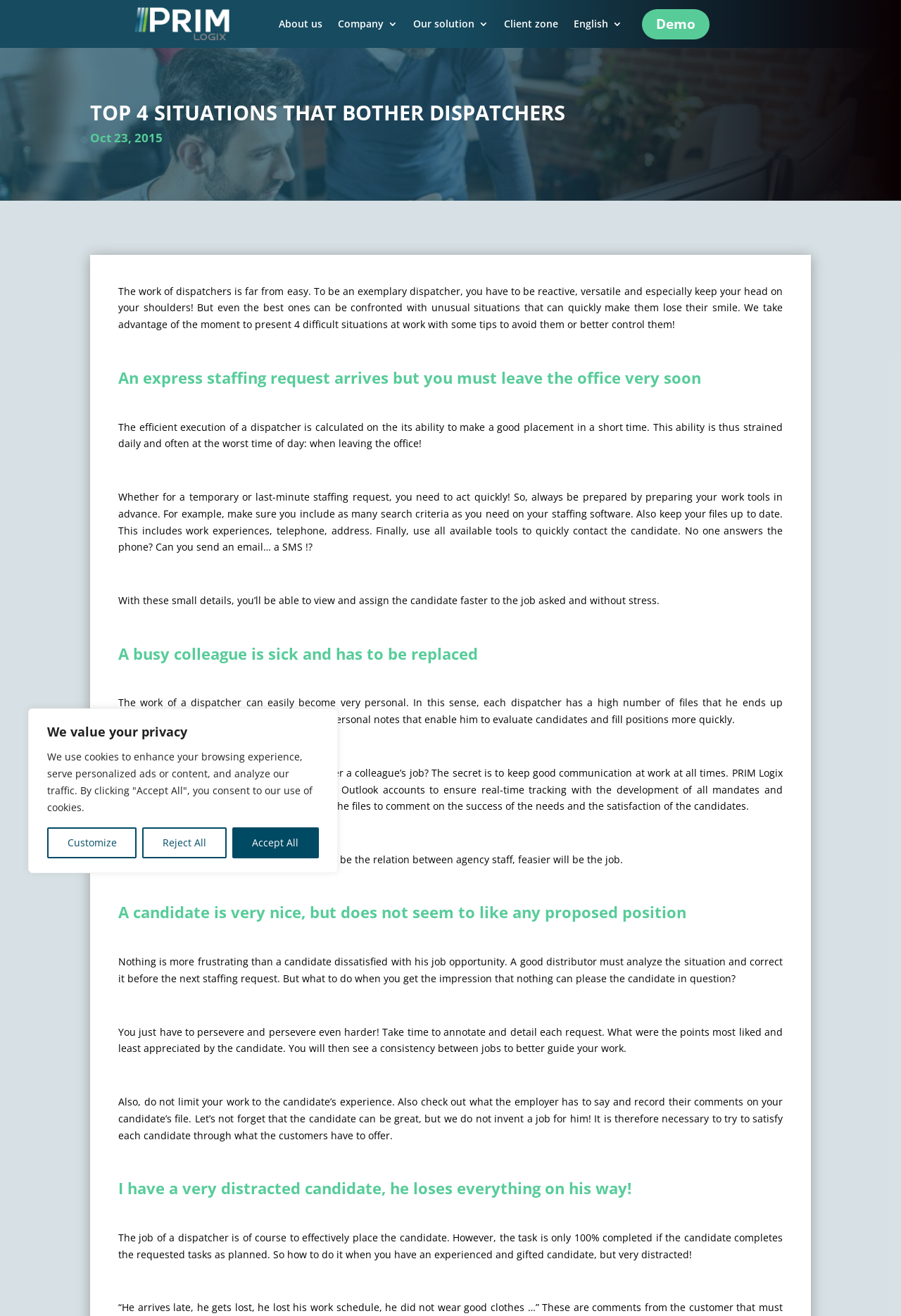Review the image closely and give a comprehensive answer to the question: How many difficult situations are presented on this webpage?

The webpage has a heading 'TOP 4 SITUATIONS THAT BOTHER DISPATCHERS' and subsequently presents four specific situations with tips to avoid or control them.